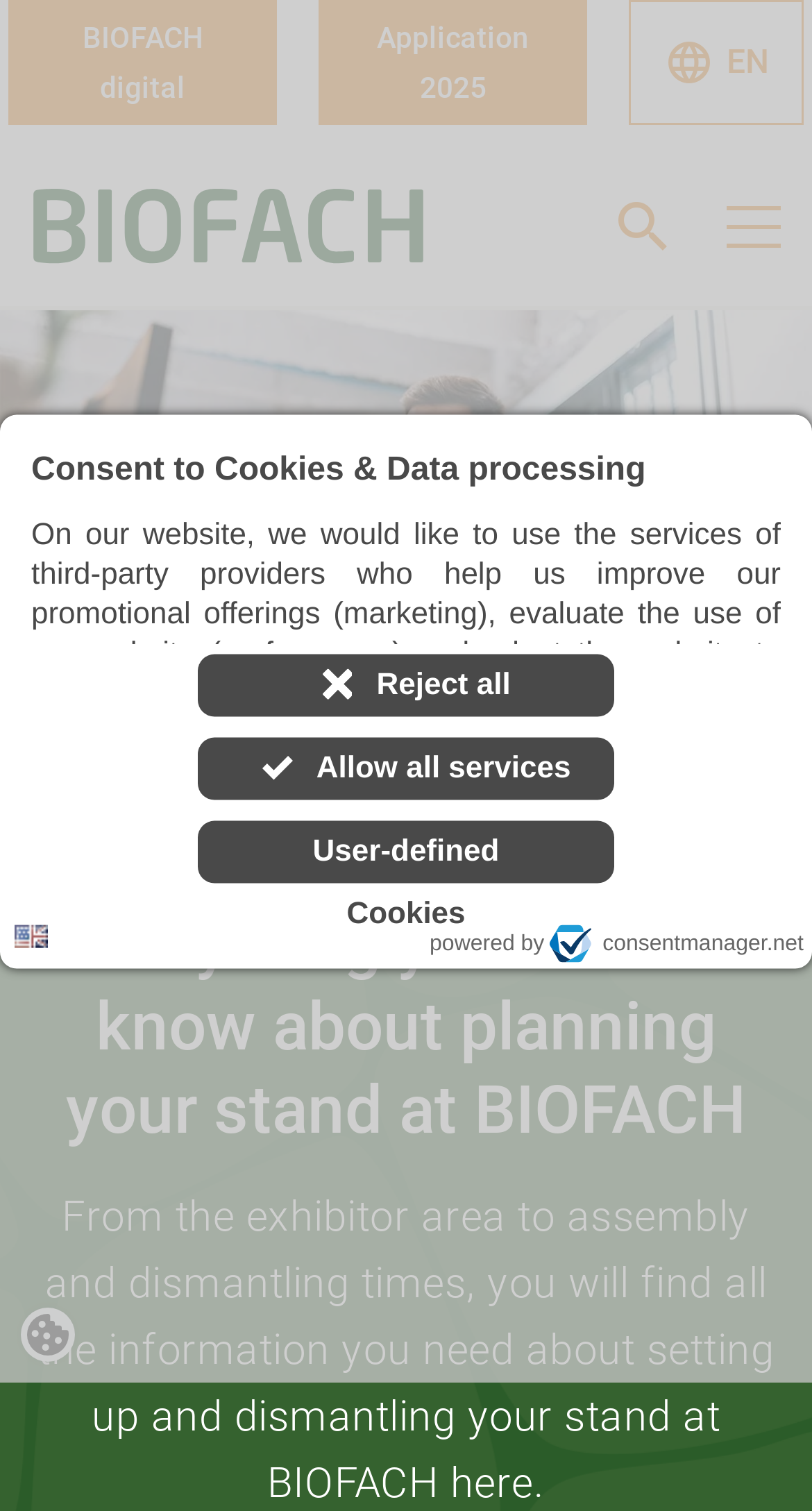Given the content of the image, can you provide a detailed answer to the question?
What is the person in the image doing?

The image on the webpage shows two young business colleagues working on a computer. They are likely preparing for the exhibition or trade fair, and the image is used to illustrate the planning and preparation process.